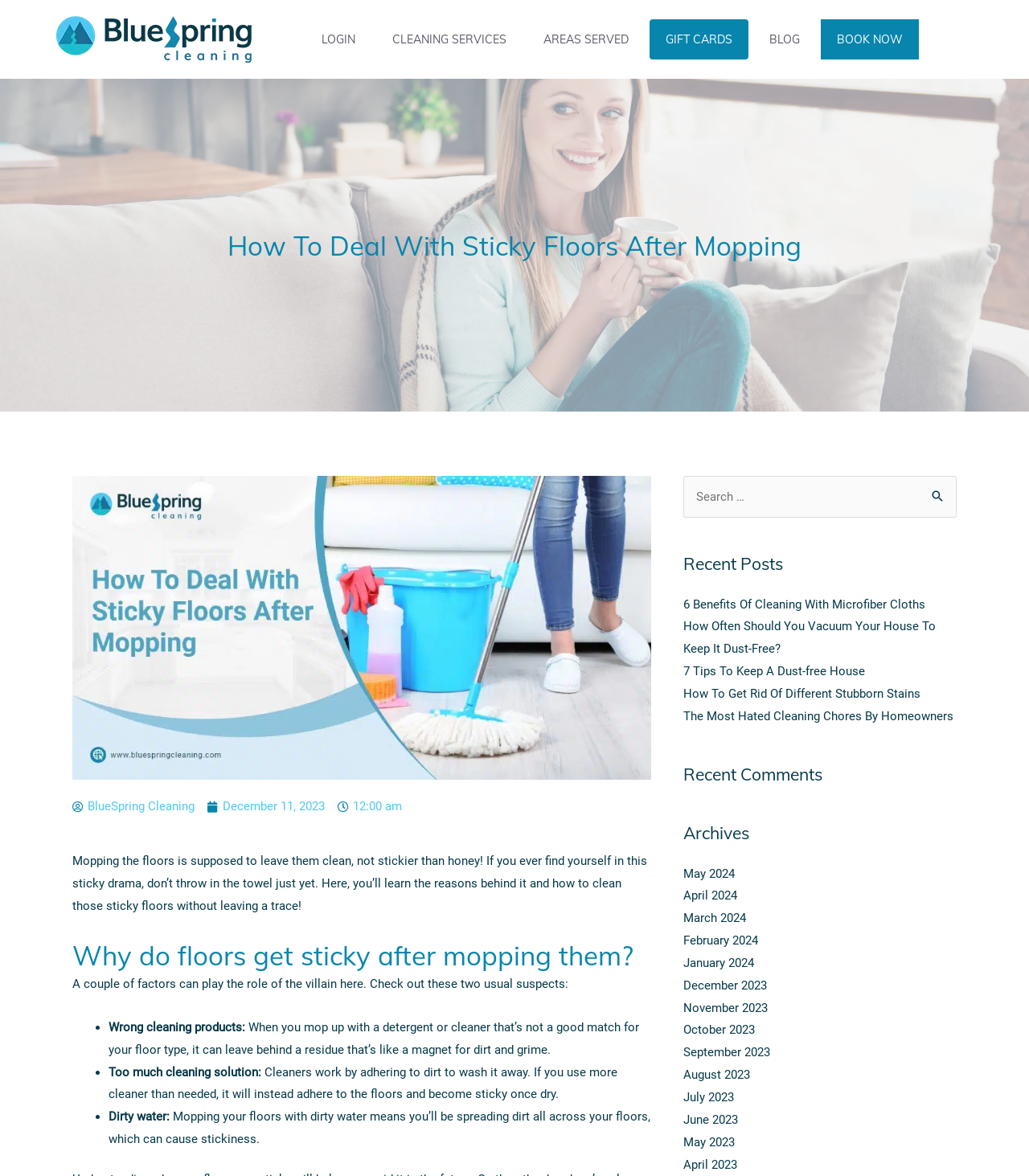Determine the bounding box coordinates of the clickable area required to perform the following instruction: "Click the 'LOGIN' link". The coordinates should be represented as four float numbers between 0 and 1: [left, top, right, bottom].

[0.297, 0.016, 0.361, 0.051]